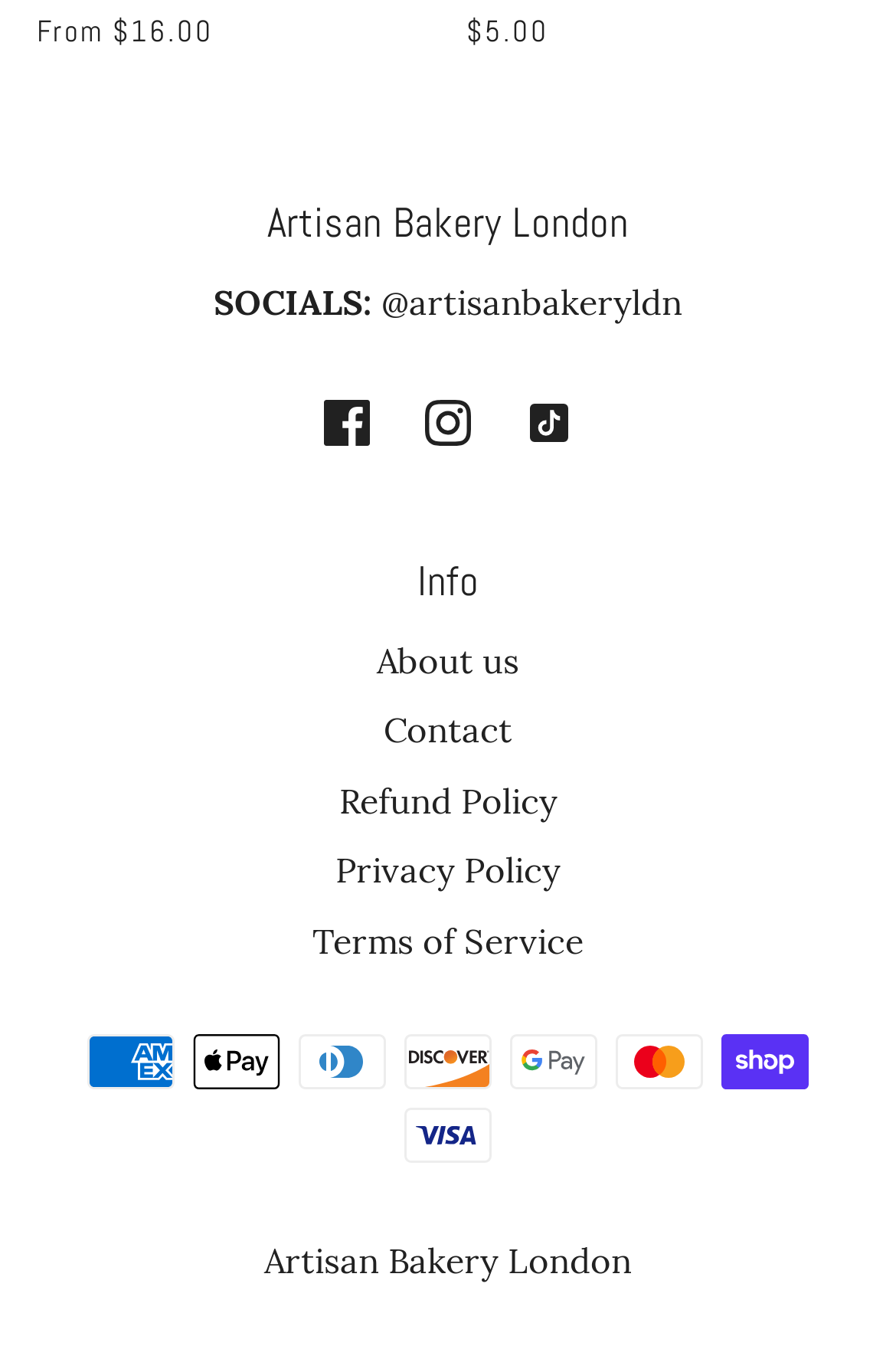Using the provided description Privacy Policy, find the bounding box coordinates for the UI element. Provide the coordinates in (top-left x, top-left y, bottom-right x, bottom-right y) format, ensuring all values are between 0 and 1.

[0.374, 0.629, 0.626, 0.662]